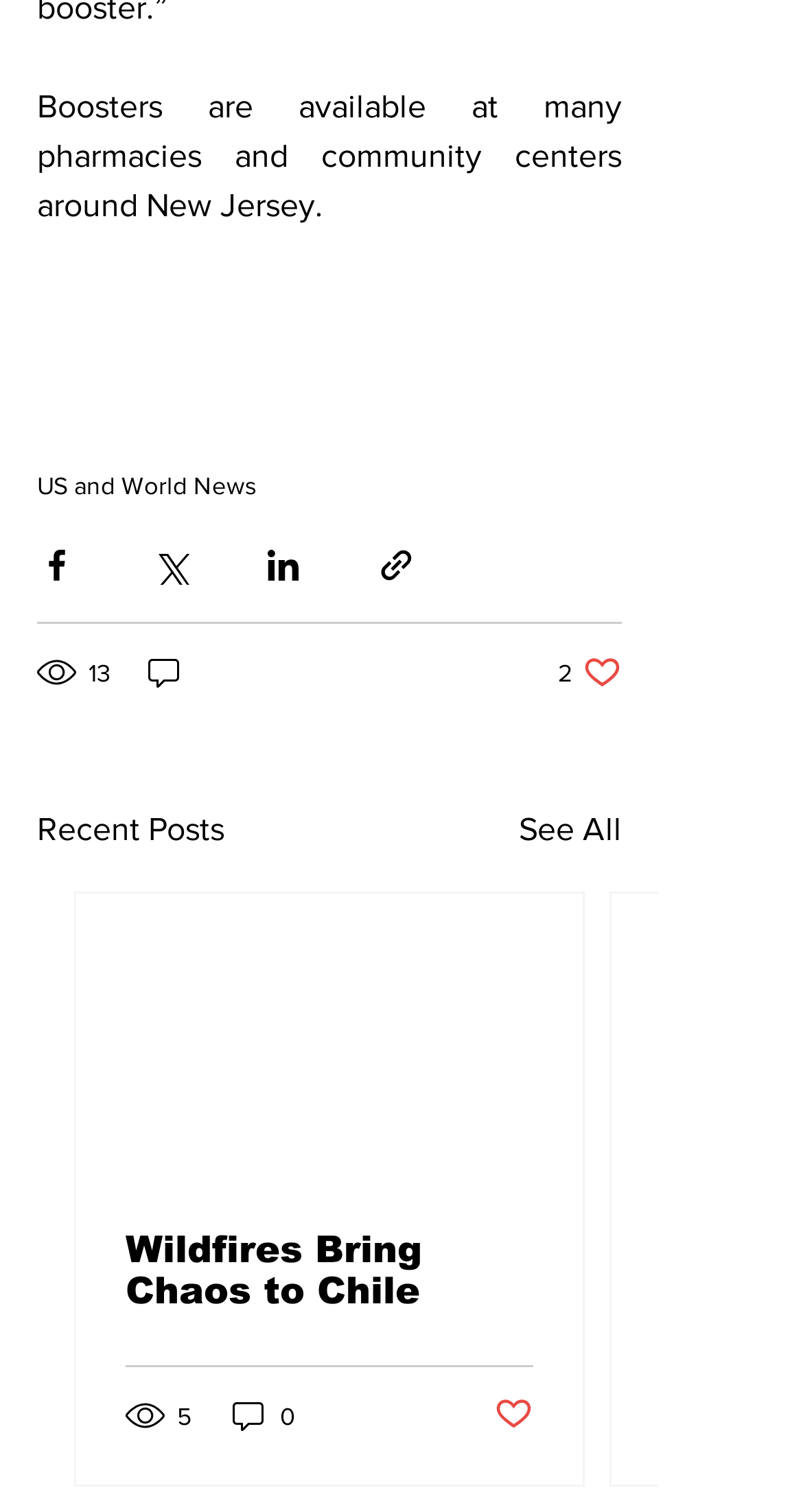Locate the bounding box of the UI element based on this description: "aria-label="Share via LinkedIn"". Provide four float numbers between 0 and 1 as [left, top, right, bottom].

[0.328, 0.361, 0.377, 0.387]